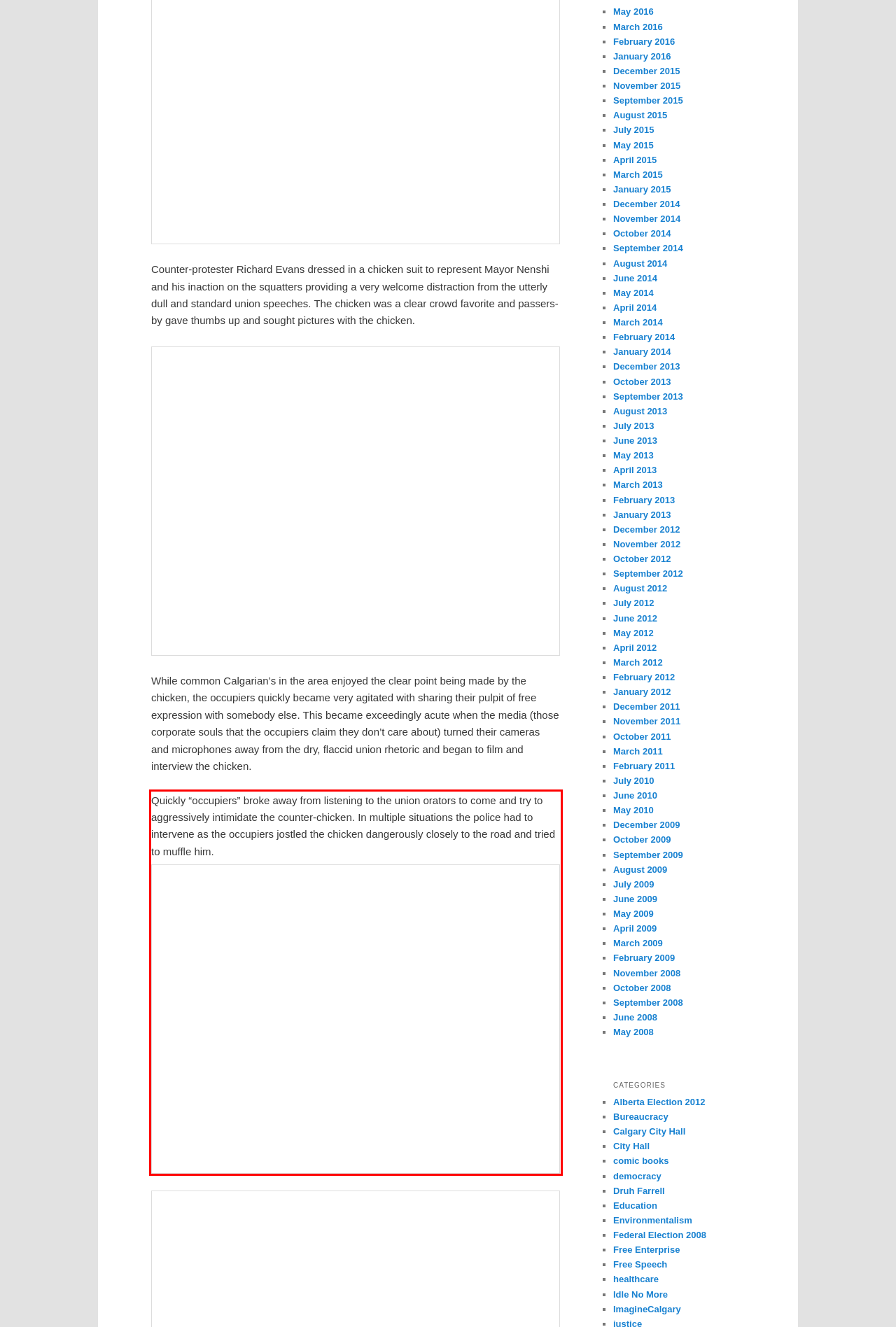Please examine the webpage screenshot containing a red bounding box and use OCR to recognize and output the text inside the red bounding box.

Quickly “occupiers” broke away from listening to the union orators to come and try to aggressively intimidate the counter-chicken. In multiple situations the police had to intervene as the occupiers jostled the chicken dangerously closely to the road and tried to muffle him.